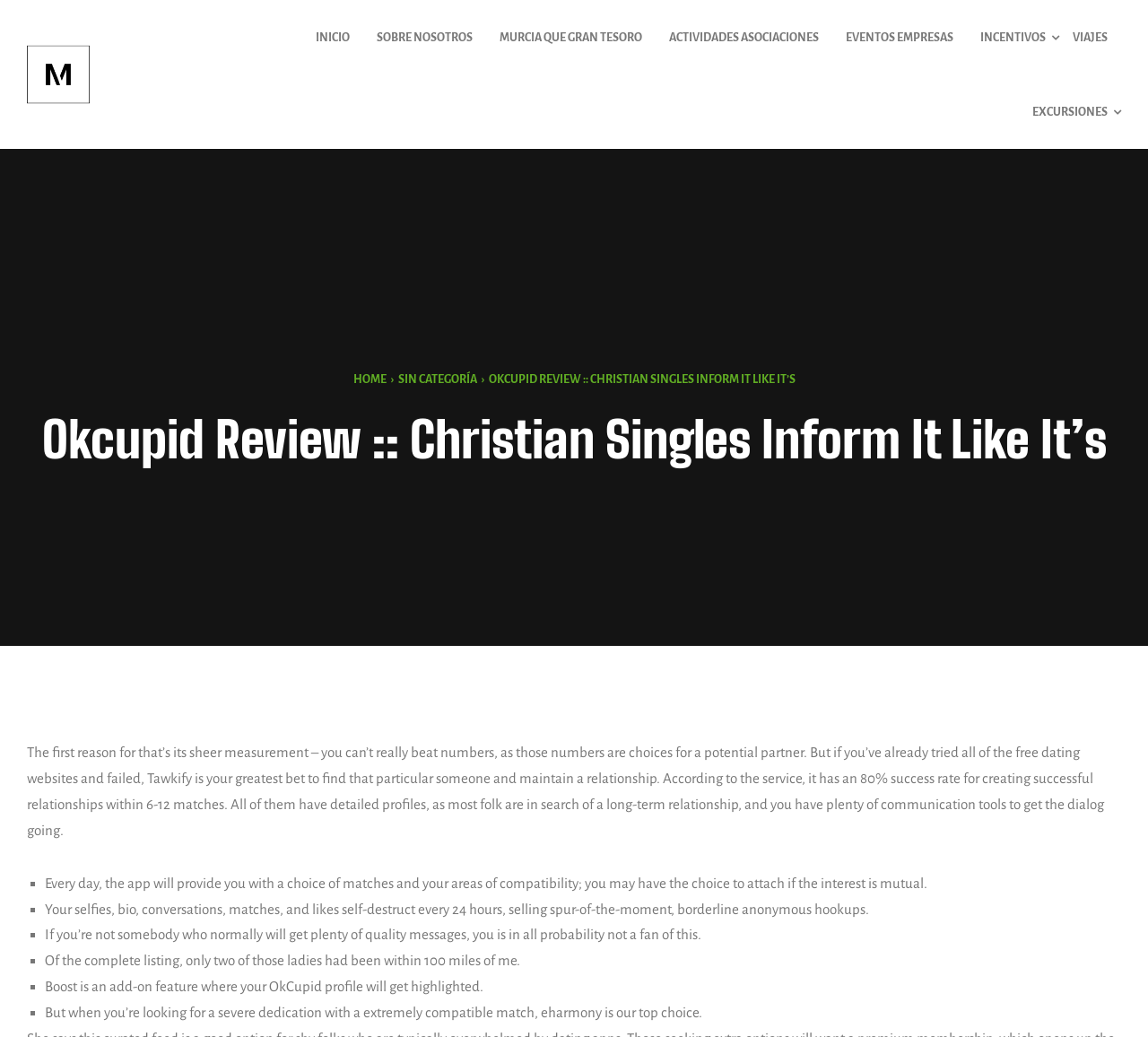How many links are in the top navigation bar?
Answer the question in a detailed and comprehensive manner.

The top navigation bar contains links to 'INICIO', 'SOBRE NOSOTROS', 'MURCIA QUE GRAN TESORO', 'ACTIVIDADES ASOCIACIONES', 'EVENTOS EMPRESAS', 'INCENTIVOS', and 'VIAJES'.